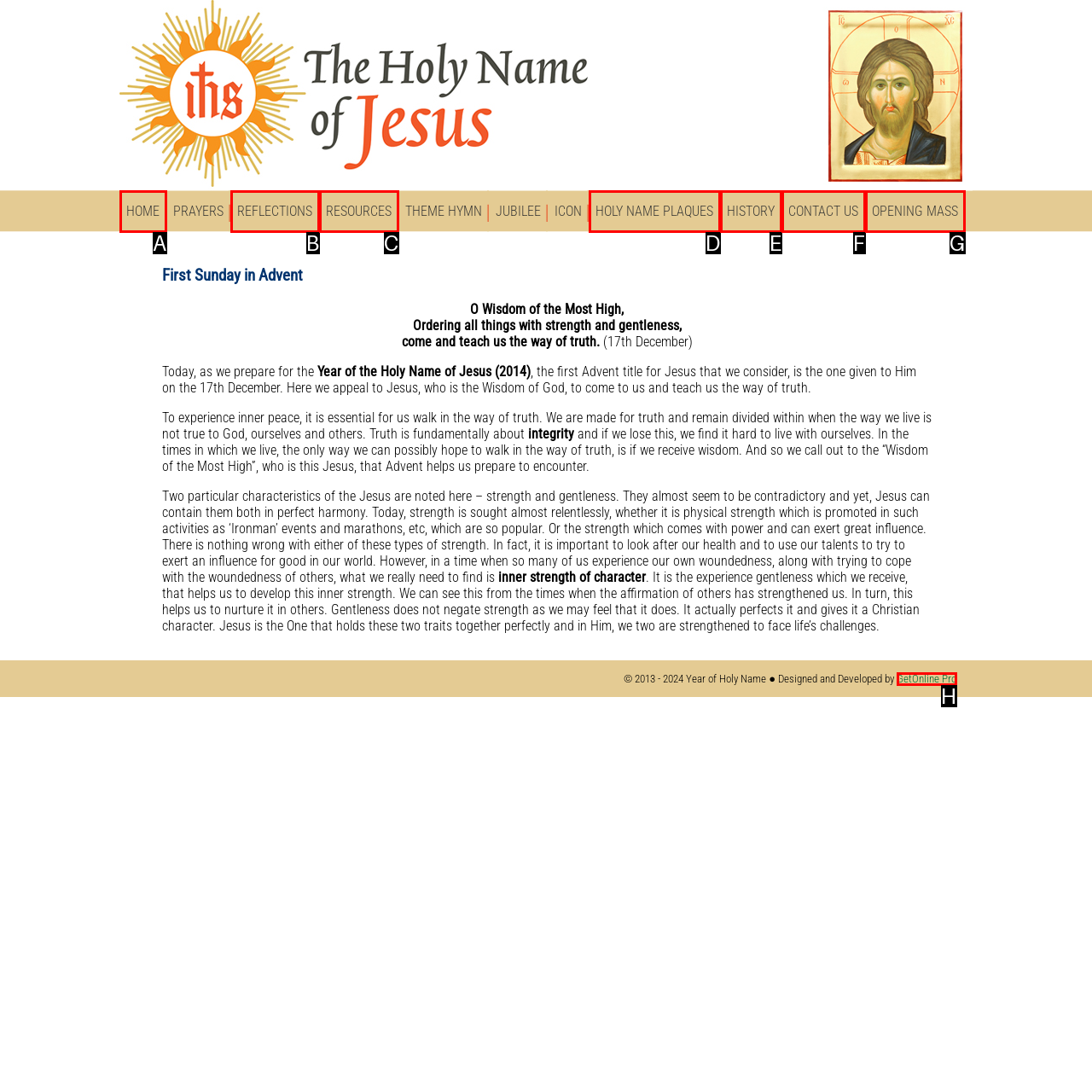Based on the description: Holy Name Plaques, select the HTML element that fits best. Provide the letter of the matching option.

D